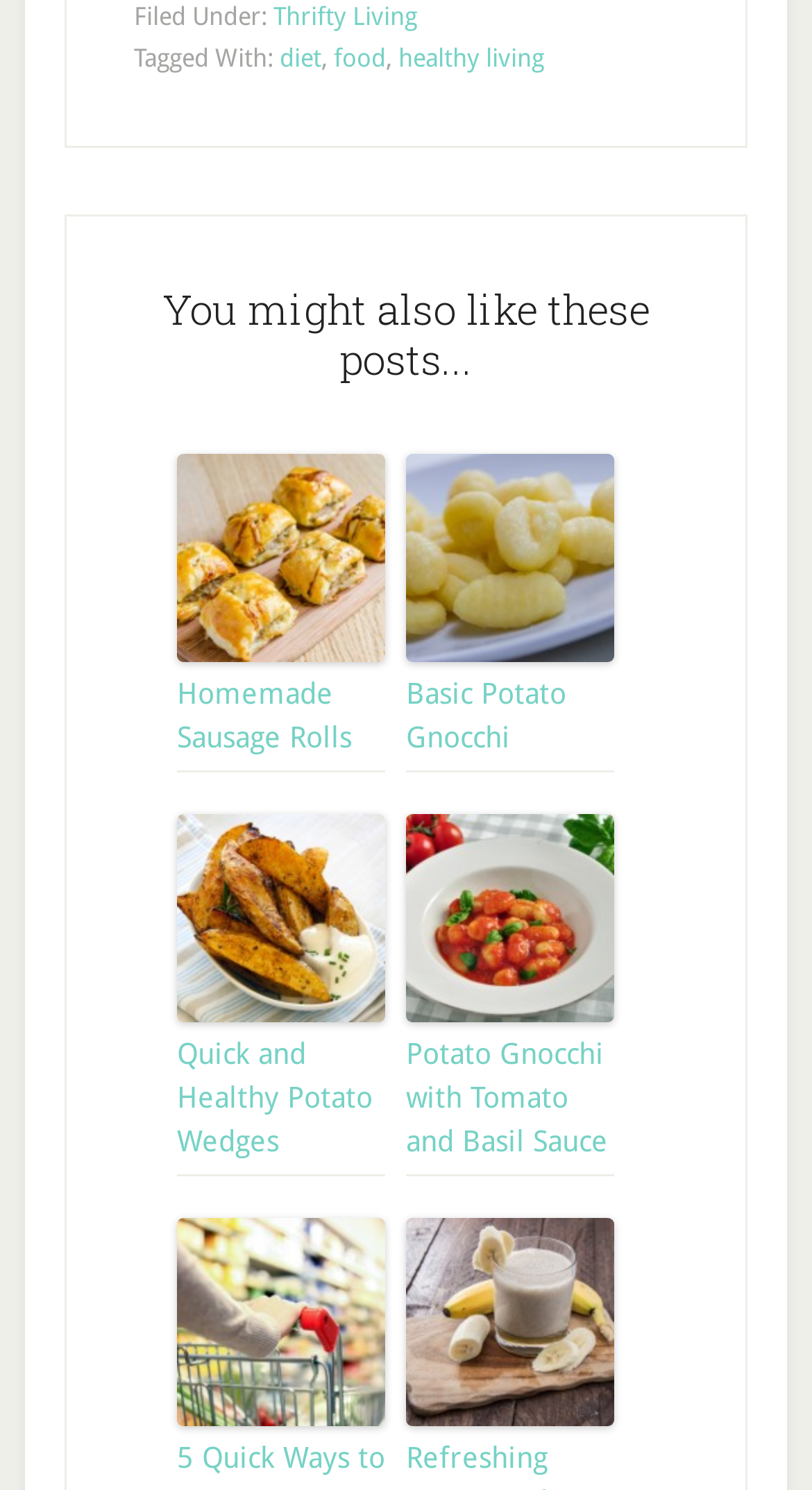What is the title of the first recommended post?
Please answer the question with as much detail and depth as you can.

I found the first link under the heading 'You might also like these posts...' and it is titled 'Homemade Sausage Rolls'.